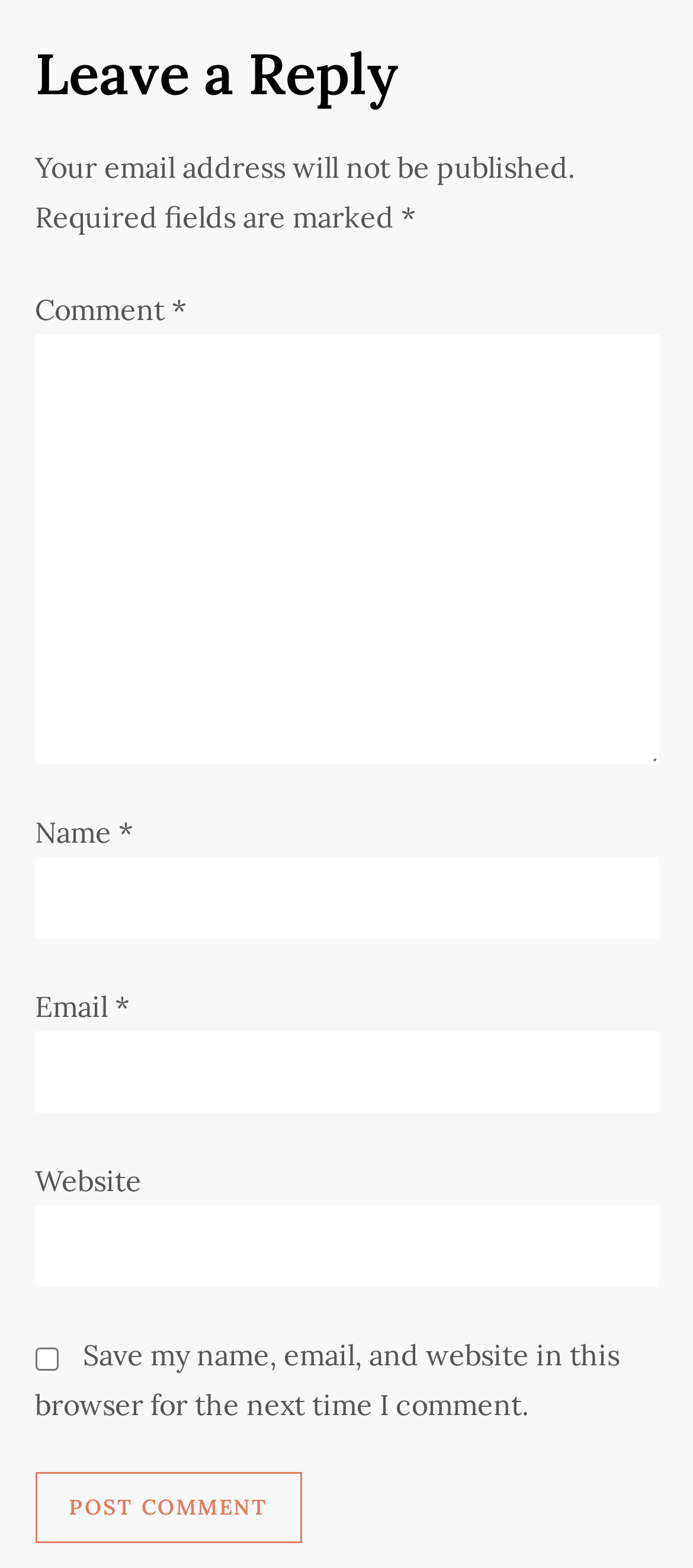What is the purpose of the comment section?
Using the visual information, answer the question in a single word or phrase.

To leave a reply